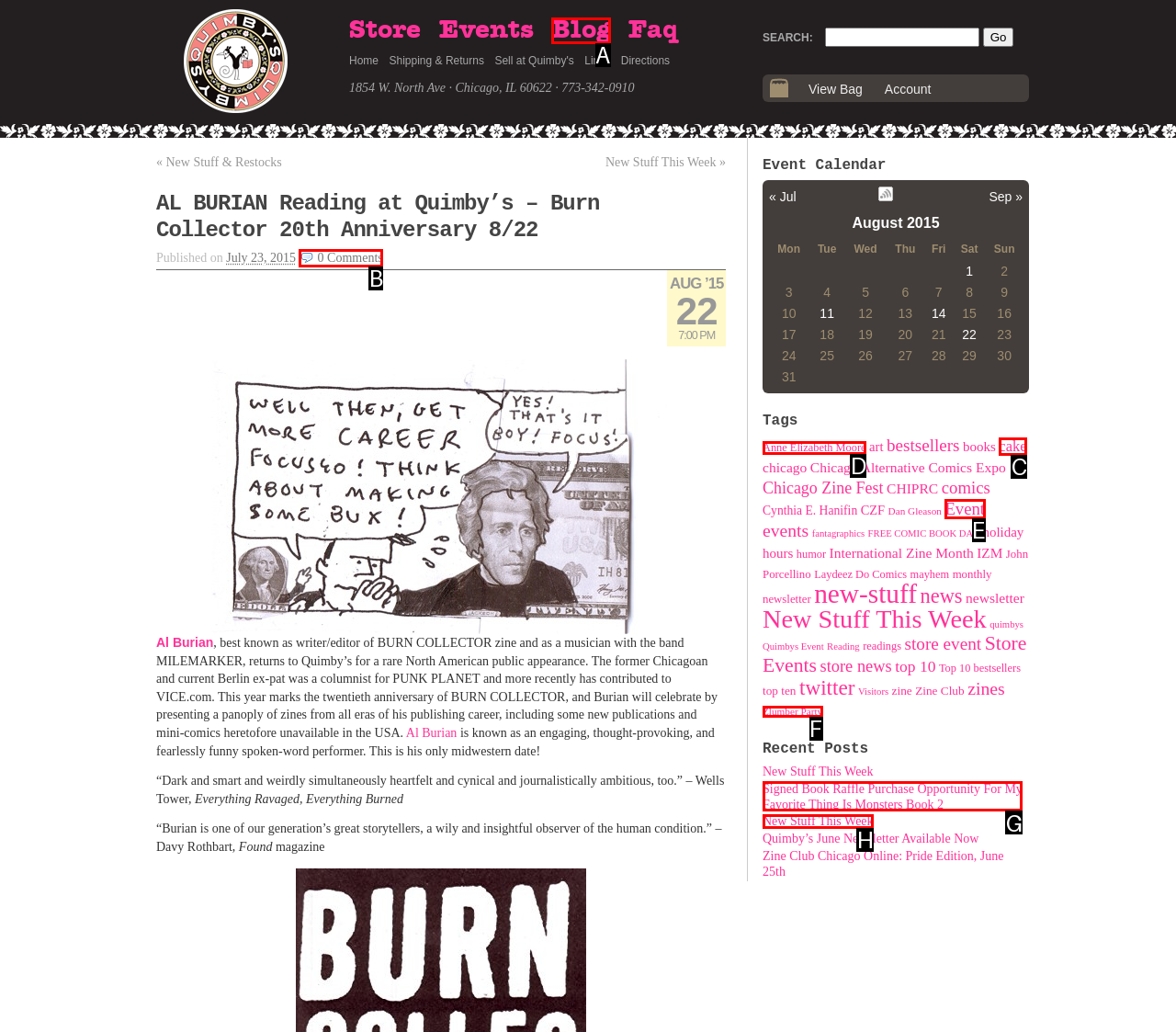Please identify the correct UI element to click for the task: Learn more about the author Sylwia Borowy Respond with the letter of the appropriate option.

None